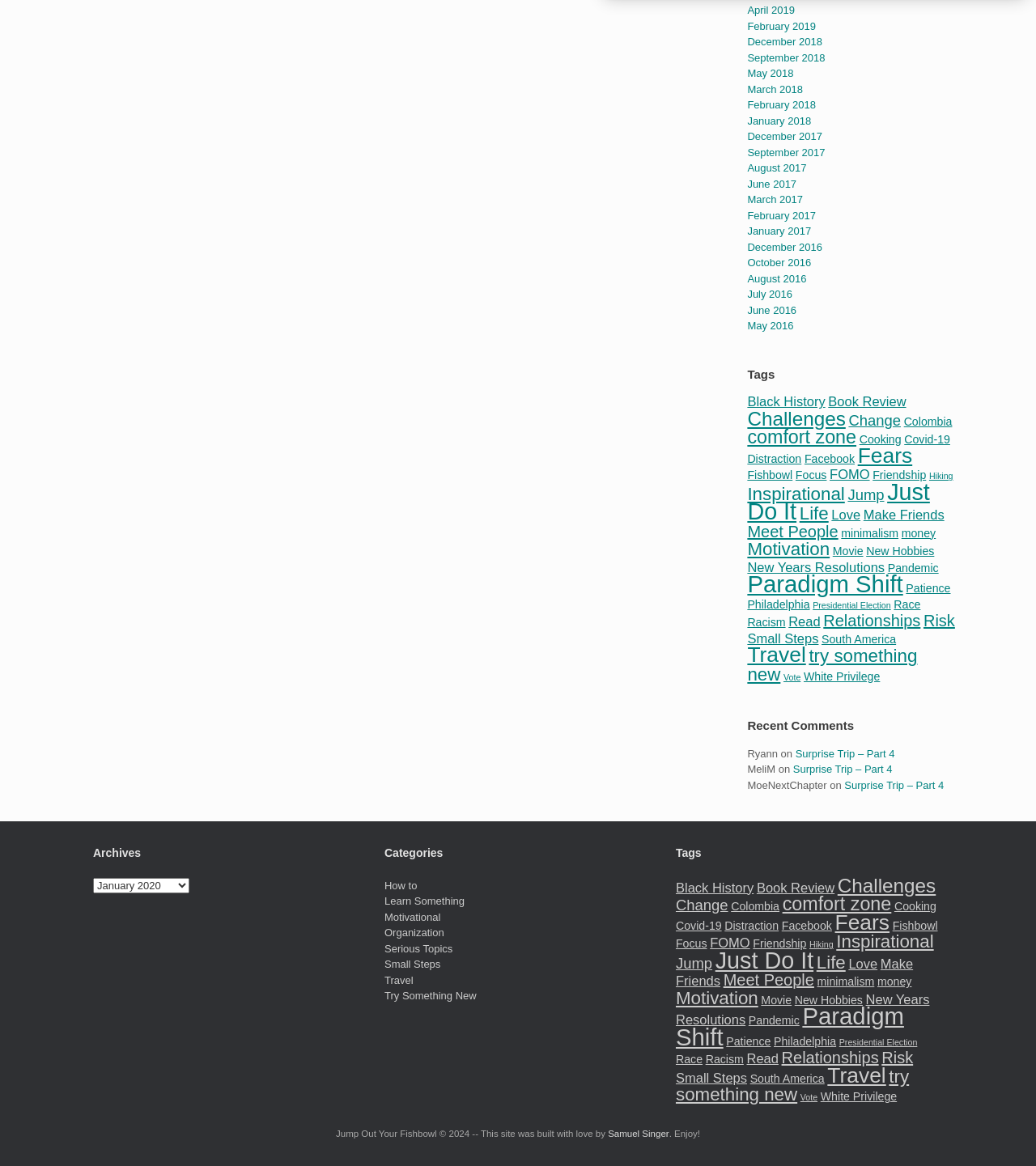Please locate the bounding box coordinates of the element's region that needs to be clicked to follow the instruction: "Explore 'Travel' category". The bounding box coordinates should be provided as four float numbers between 0 and 1, i.e., [left, top, right, bottom].

[0.721, 0.551, 0.778, 0.572]